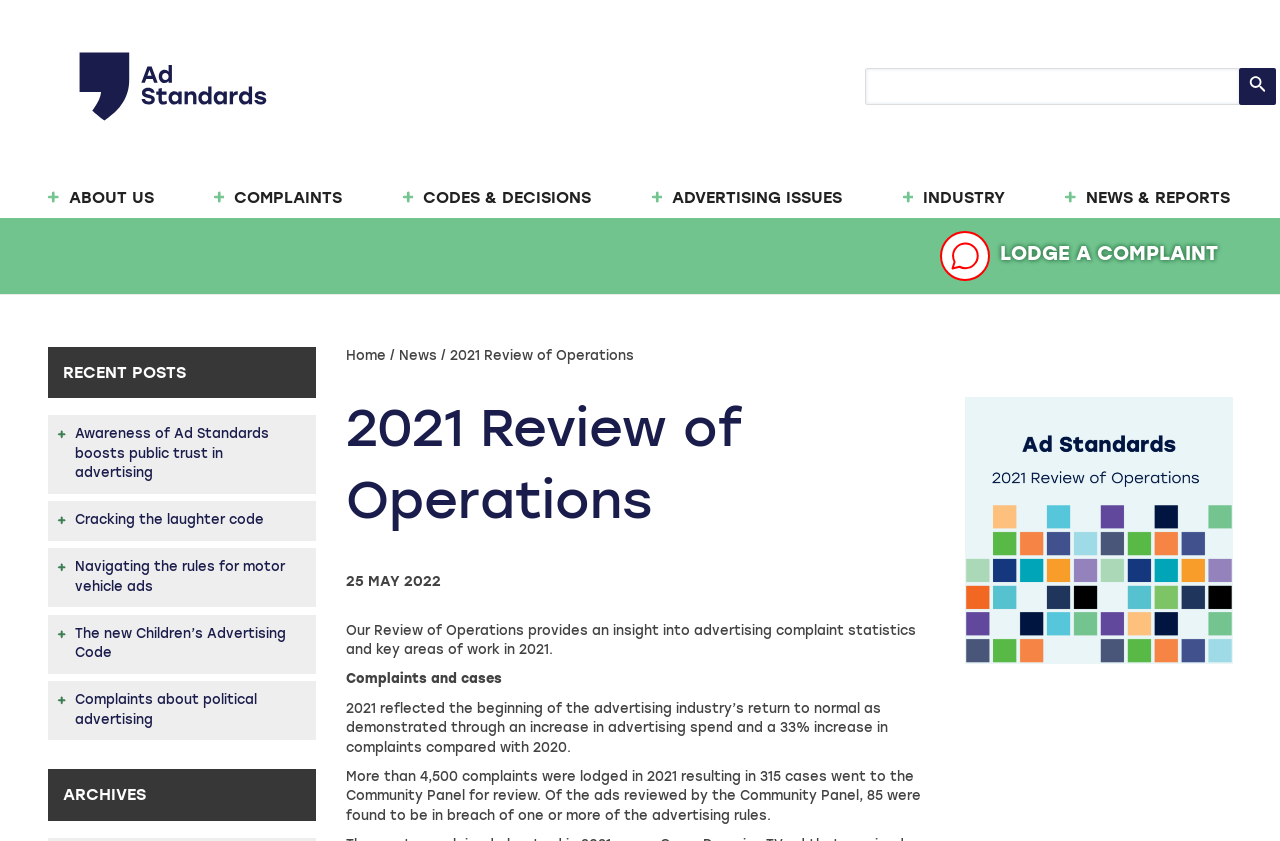How many menu toggles are there?
Please provide a comprehensive answer based on the contents of the image.

I counted the number of menu toggles in the navigation section, which are ABOUT US, COMPLAINTS, CODES & DECISIONS, ADVERTISING ISSUES, and INDUSTRY.